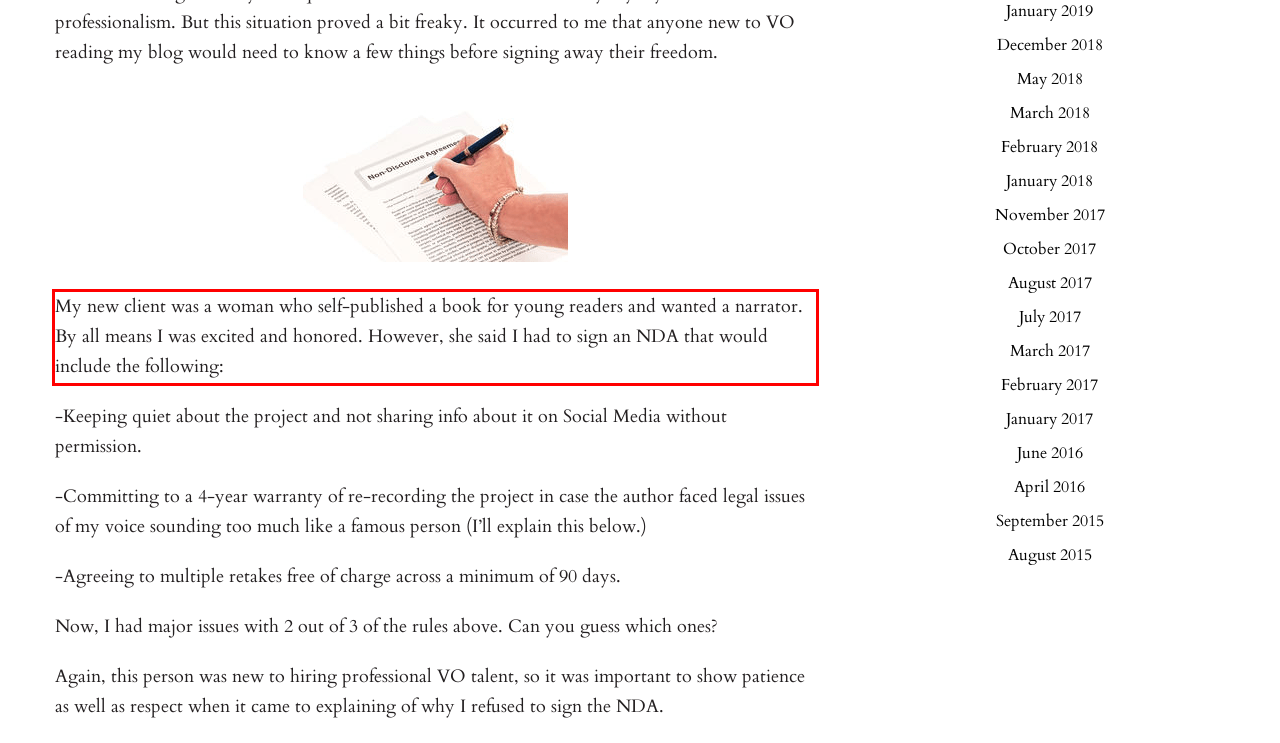Analyze the screenshot of the webpage that features a red bounding box and recognize the text content enclosed within this red bounding box.

My new client was a woman who self-published a book for young readers and wanted a narrator. By all means I was excited and honored. However, she said I had to sign an NDA that would include the following: